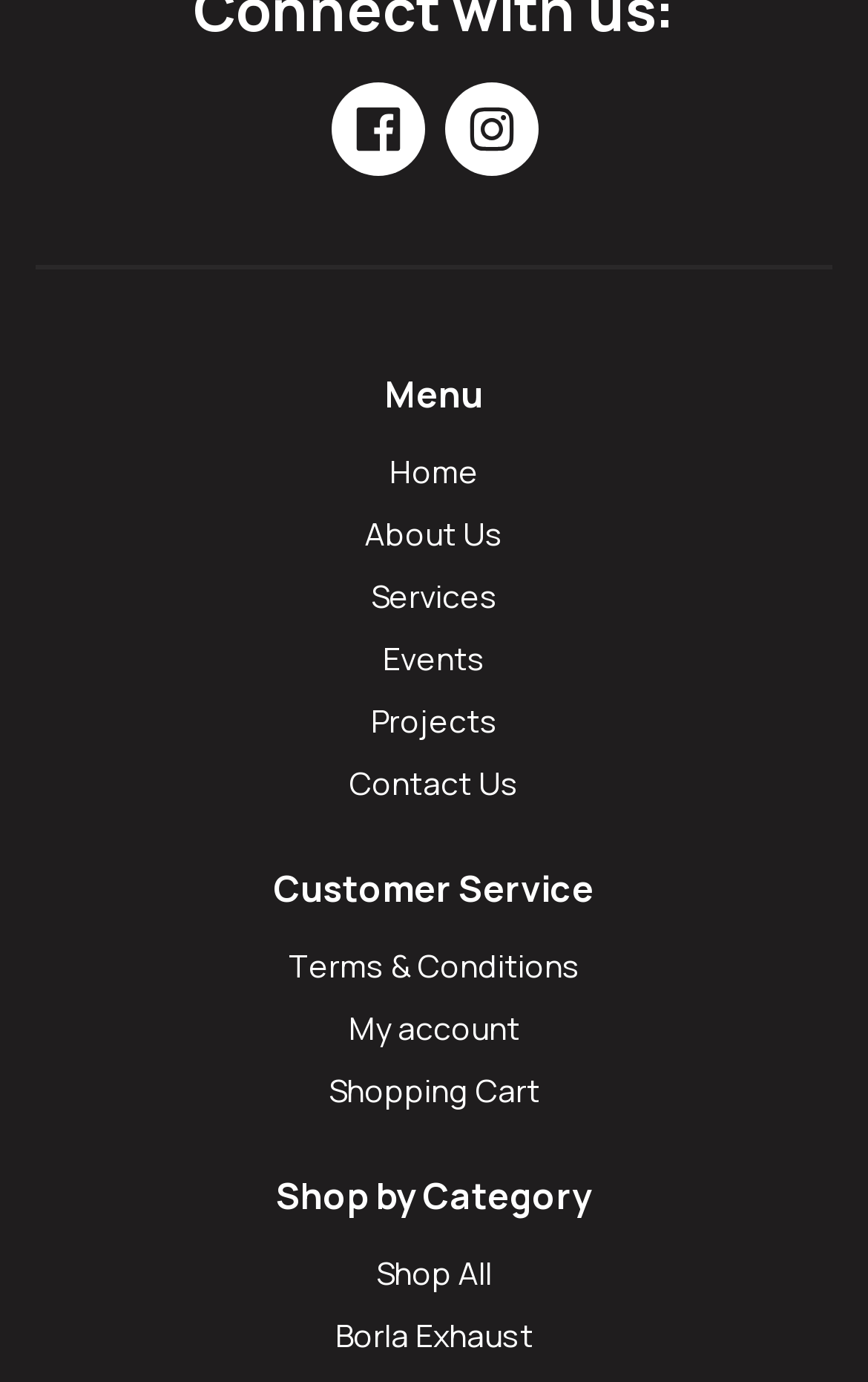What is the first link under 'Menu'?
Give a thorough and detailed response to the question.

I examined the links under the 'Menu' header and found that the first link is 'Home'.